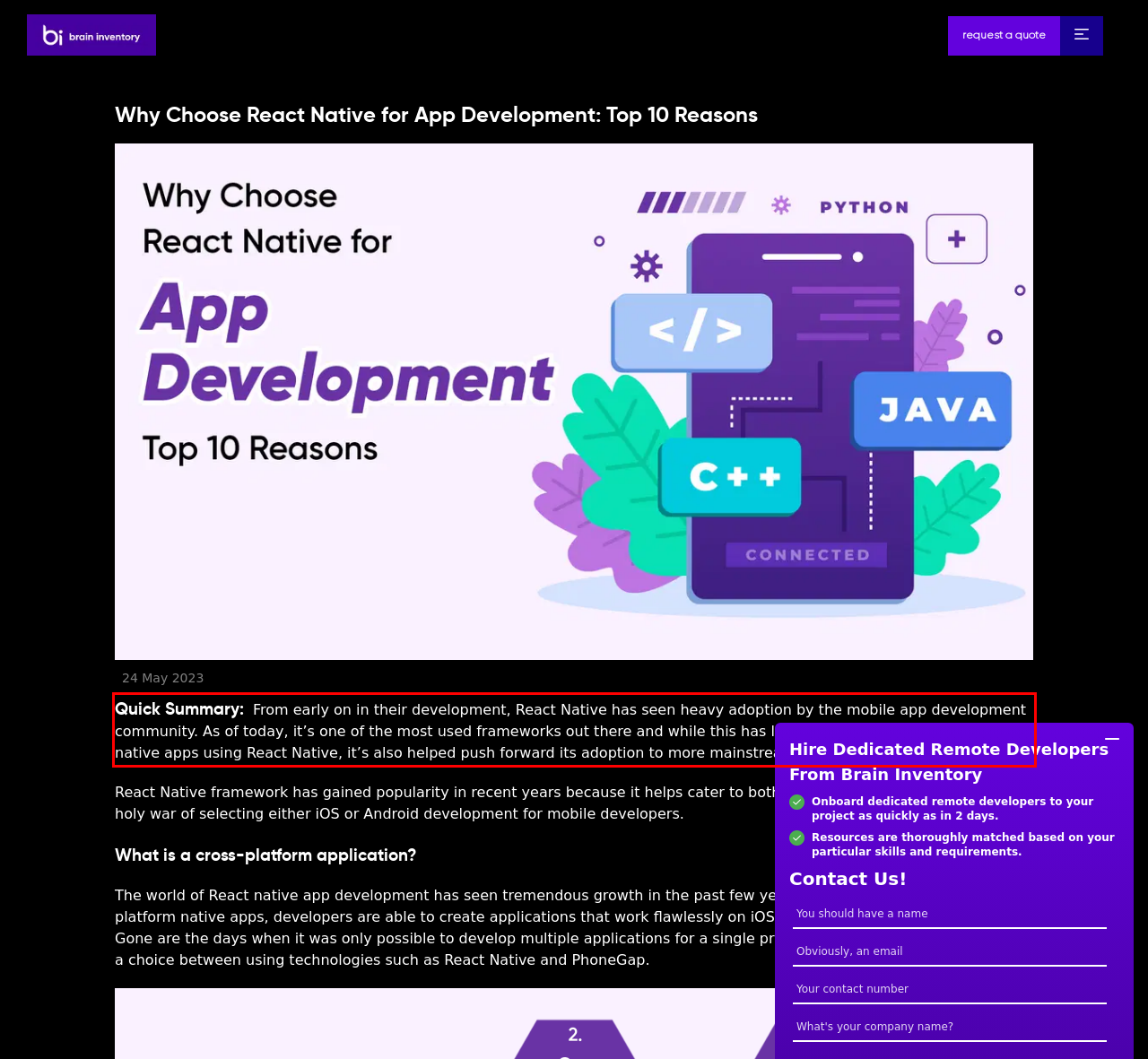Given the screenshot of a webpage, identify the red rectangle bounding box and recognize the text content inside it, generating the extracted text.

Quick Summary: From early on in their development, React Native has seen heavy adoption by the mobile app development community. As of today, it’s one of the most used frameworks out there and while this has led to many companies developing native apps using React Native, it’s also helped push forward its adoption to more mainstream audiences.